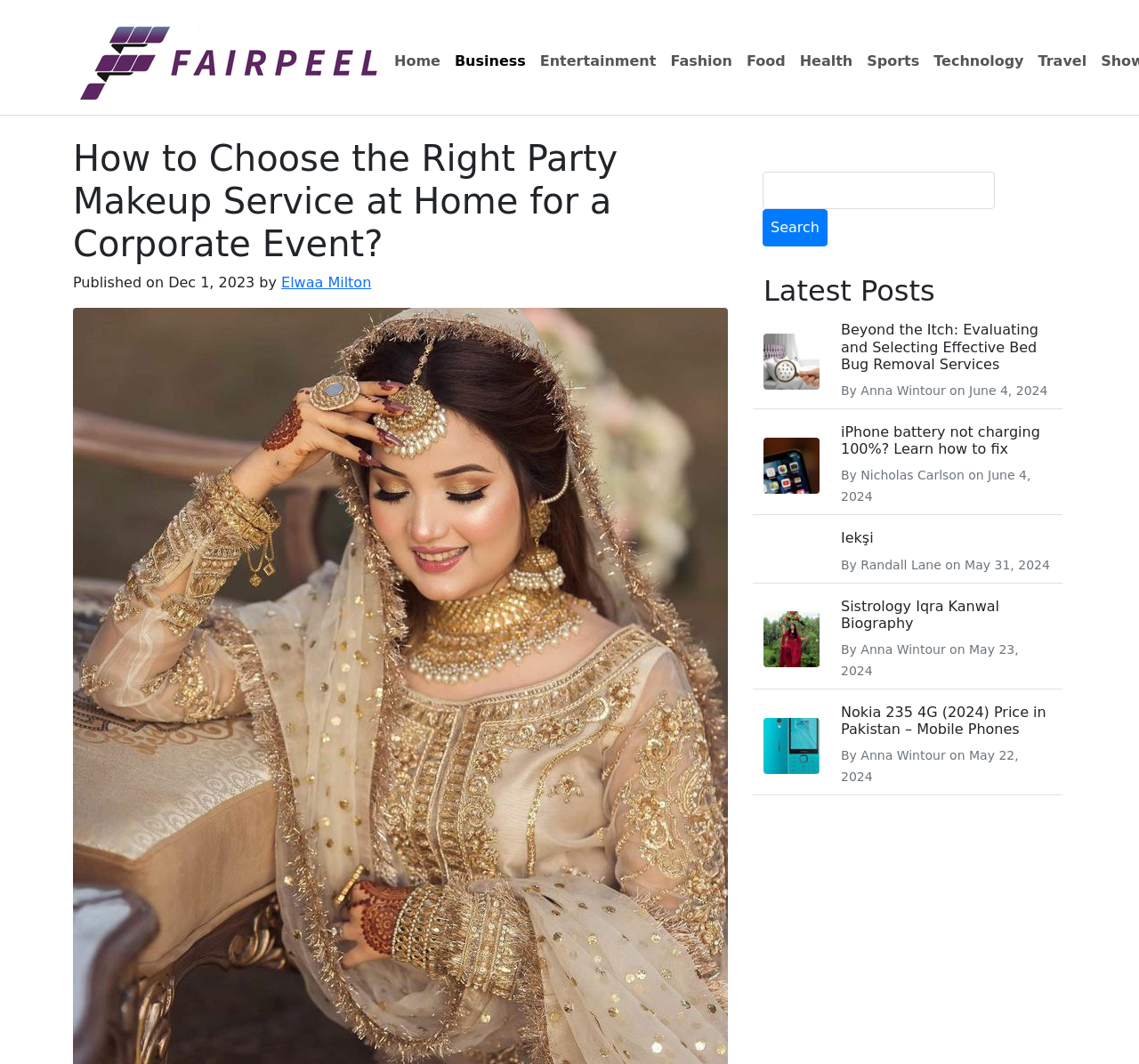Observe the image and answer the following question in detail: What is the author of the article 'Beyond the Itch: Evaluating and Selecting Effective Bed Bug Removal Services'?

I found a heading element with the text 'Beyond the Itch: Evaluating and Selecting Effective Bed Bug Removal Services' at coordinates [0.738, 0.302, 0.923, 0.35]. Below this heading, I found a static text element with the text 'By Anna Wintour on June 4, 2024' at coordinates [0.738, 0.36, 0.92, 0.374]. Therefore, the author of the article is Anna Wintour.